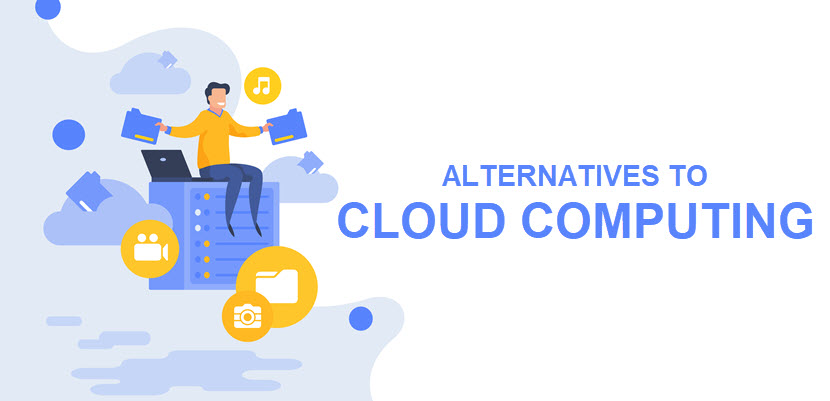Detail every aspect of the image in your caption.

The image illustrates a vibrant and modern graphic representation themed around "Alternatives to Cloud Computing." It features a central figure, a person enthusiastically engaging with technology while seated on a stylized data server. Surrounding the figure are various icons symbolizing data management and multimedia, such as folders, music notes, and community symbols, indicating a blend of digital and social elements. Bold text emphasizes the title "ALTERNATIVES TO CLOUD COMPUTING," suggesting a discussion or exploration of different technological options available for organizations considering alternatives to cloud-based systems. The colorful and dynamic design conveys a sense of innovation and adaptability in the field of information technology.